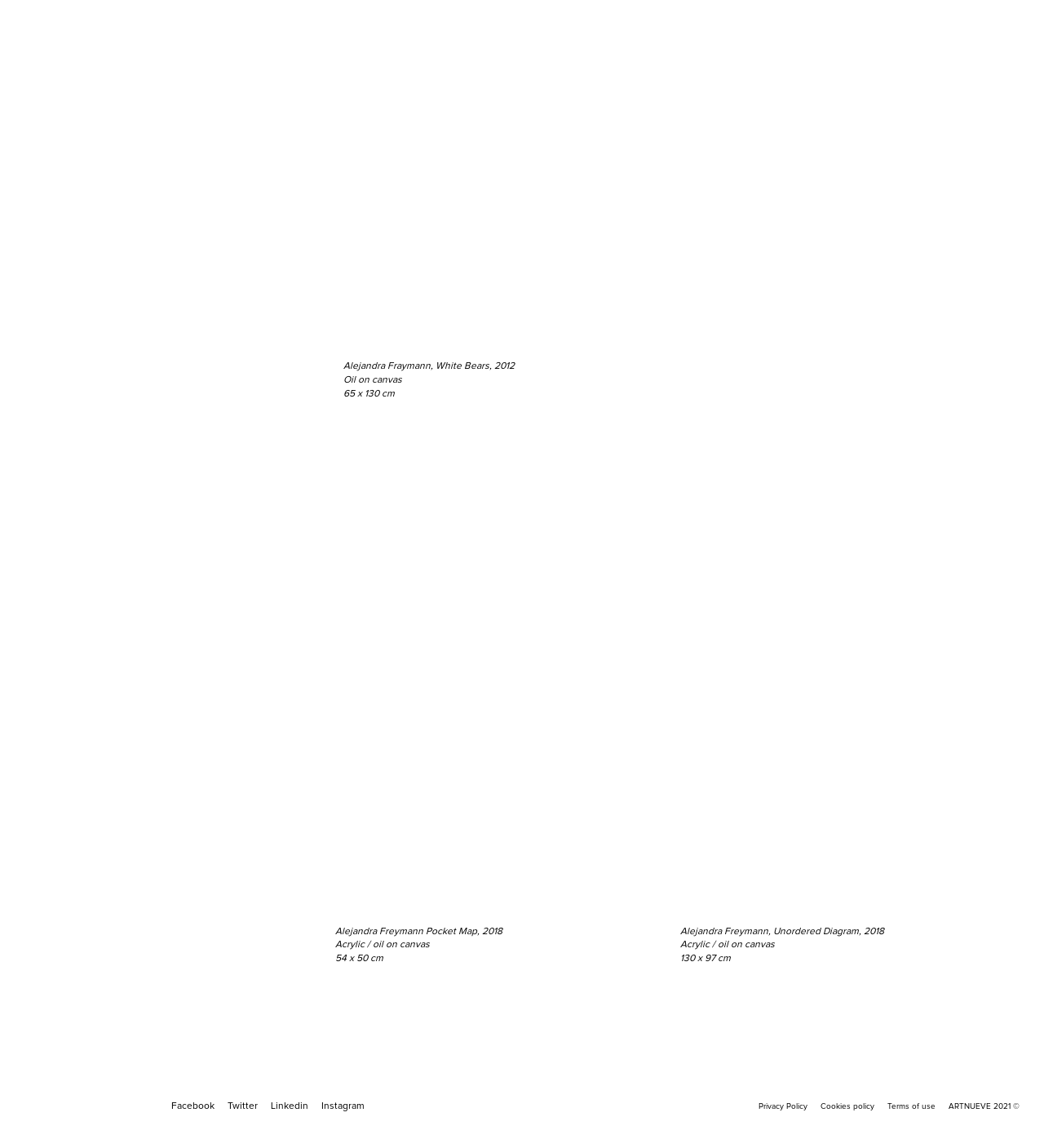Using the webpage screenshot and the element description Instagram, determine the bounding box coordinates. Specify the coordinates in the format (top-left x, top-left y, bottom-right x, bottom-right y) with values ranging from 0 to 1.

[0.308, 0.958, 0.349, 0.97]